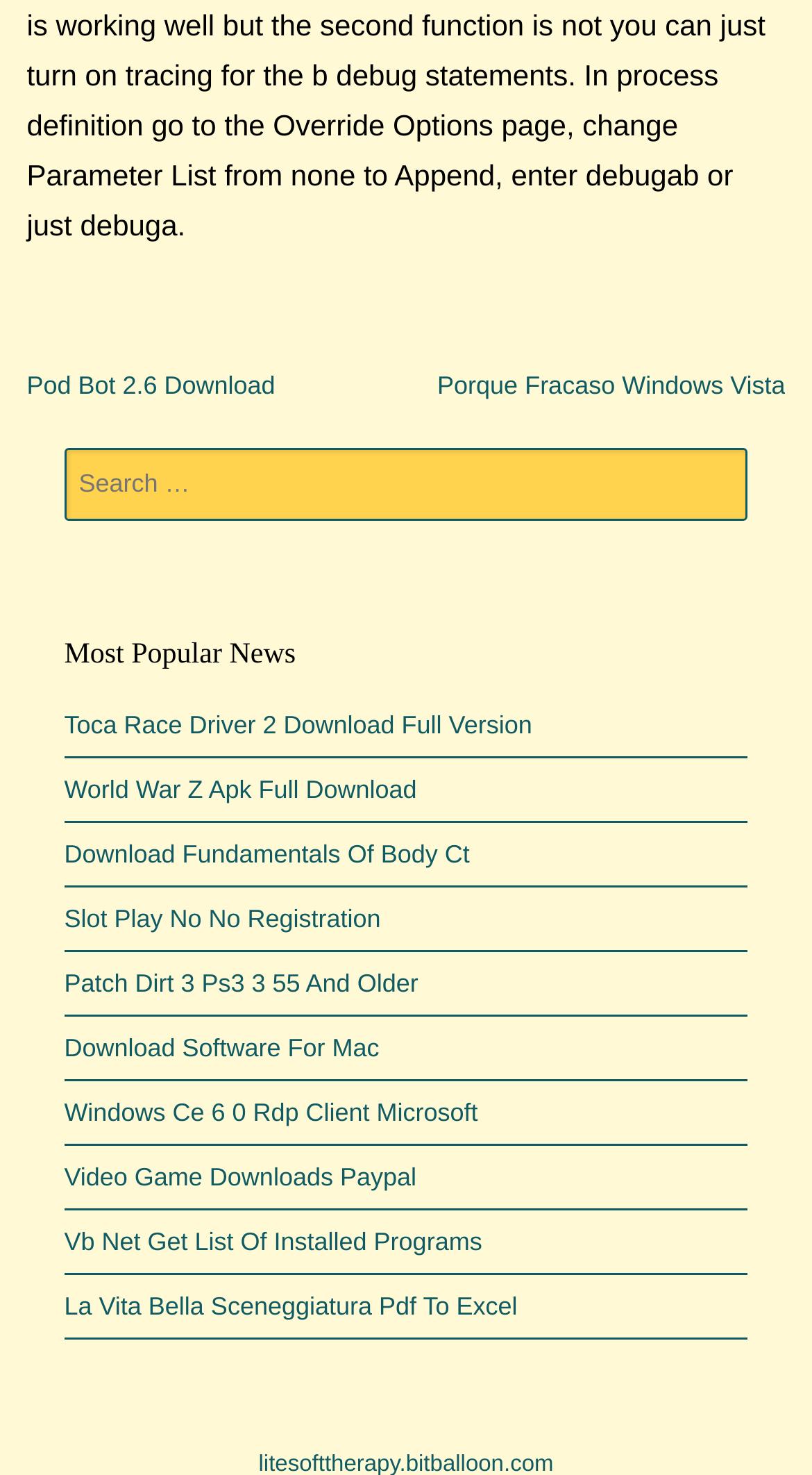Please locate the clickable area by providing the bounding box coordinates to follow this instruction: "Search for something".

[0.079, 0.303, 0.921, 0.353]